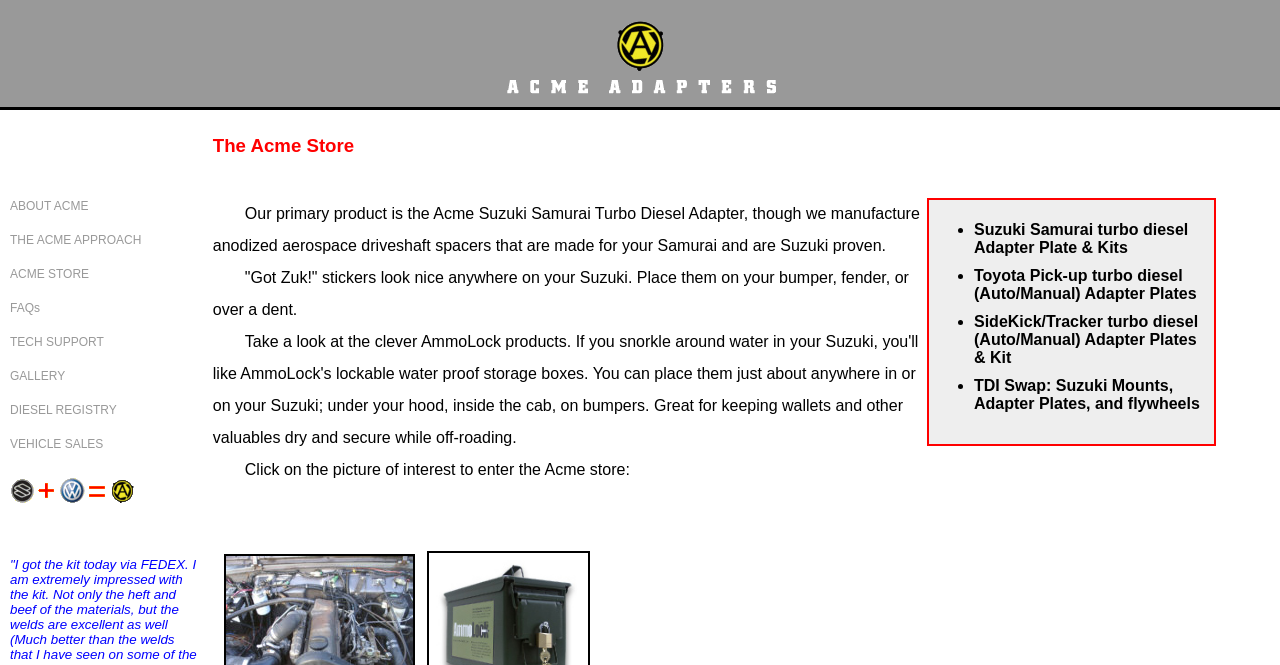Determine the bounding box coordinates of the region I should click to achieve the following instruction: "View the 'Hawaiian Jewelry' page". Ensure the bounding box coordinates are four float numbers between 0 and 1, i.e., [left, top, right, bottom].

None